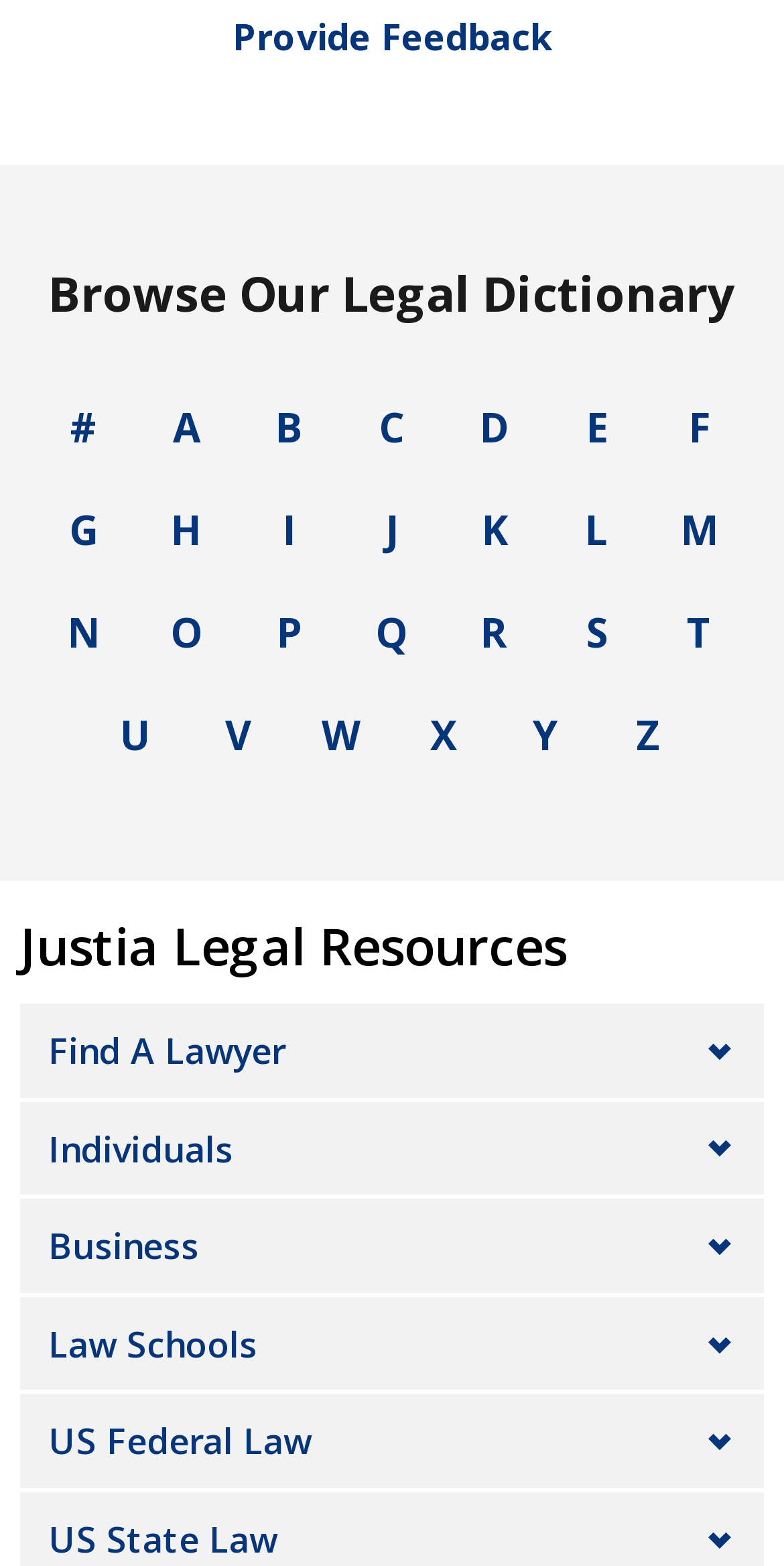Highlight the bounding box coordinates of the region I should click on to meet the following instruction: "Find A Lawyer".

[0.062, 0.655, 0.364, 0.686]